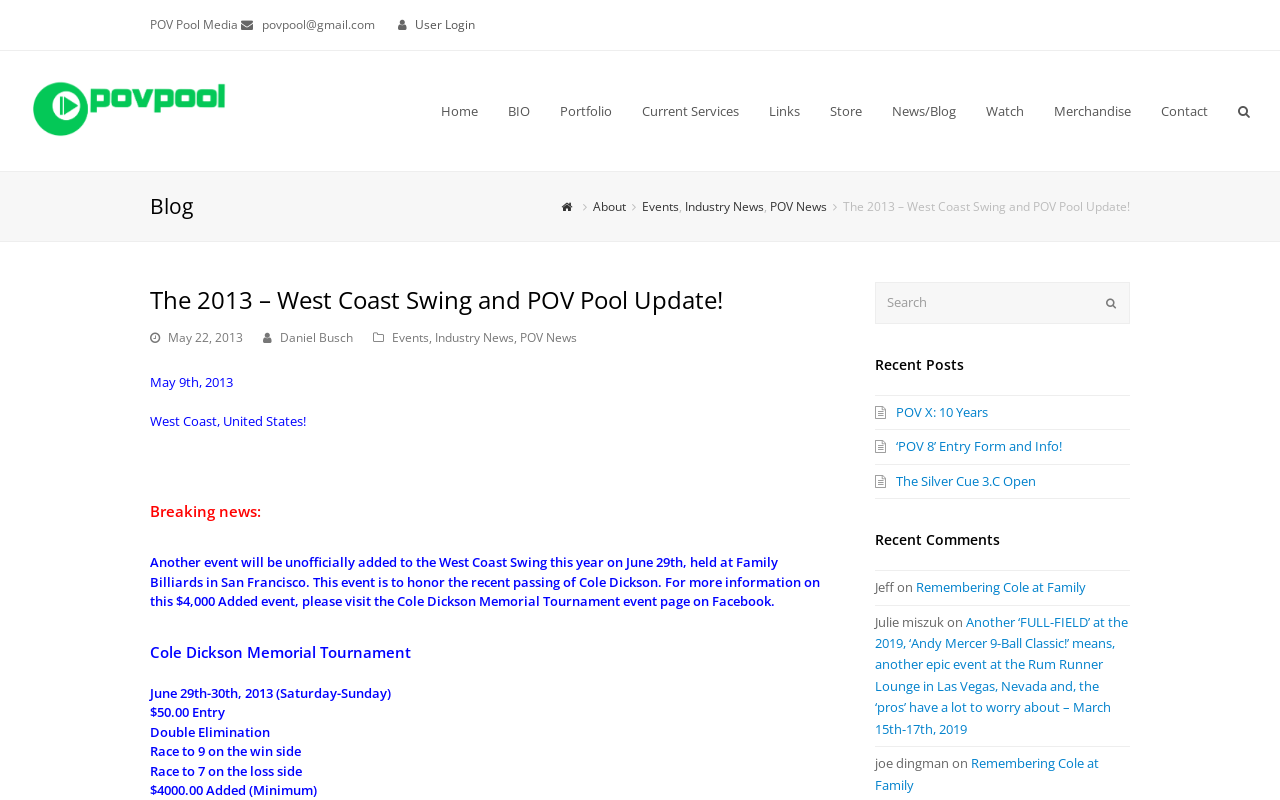Please give a short response to the question using one word or a phrase:
What is the date of the Cole Dickson Memorial Tournament?

June 29th-30th, 2013